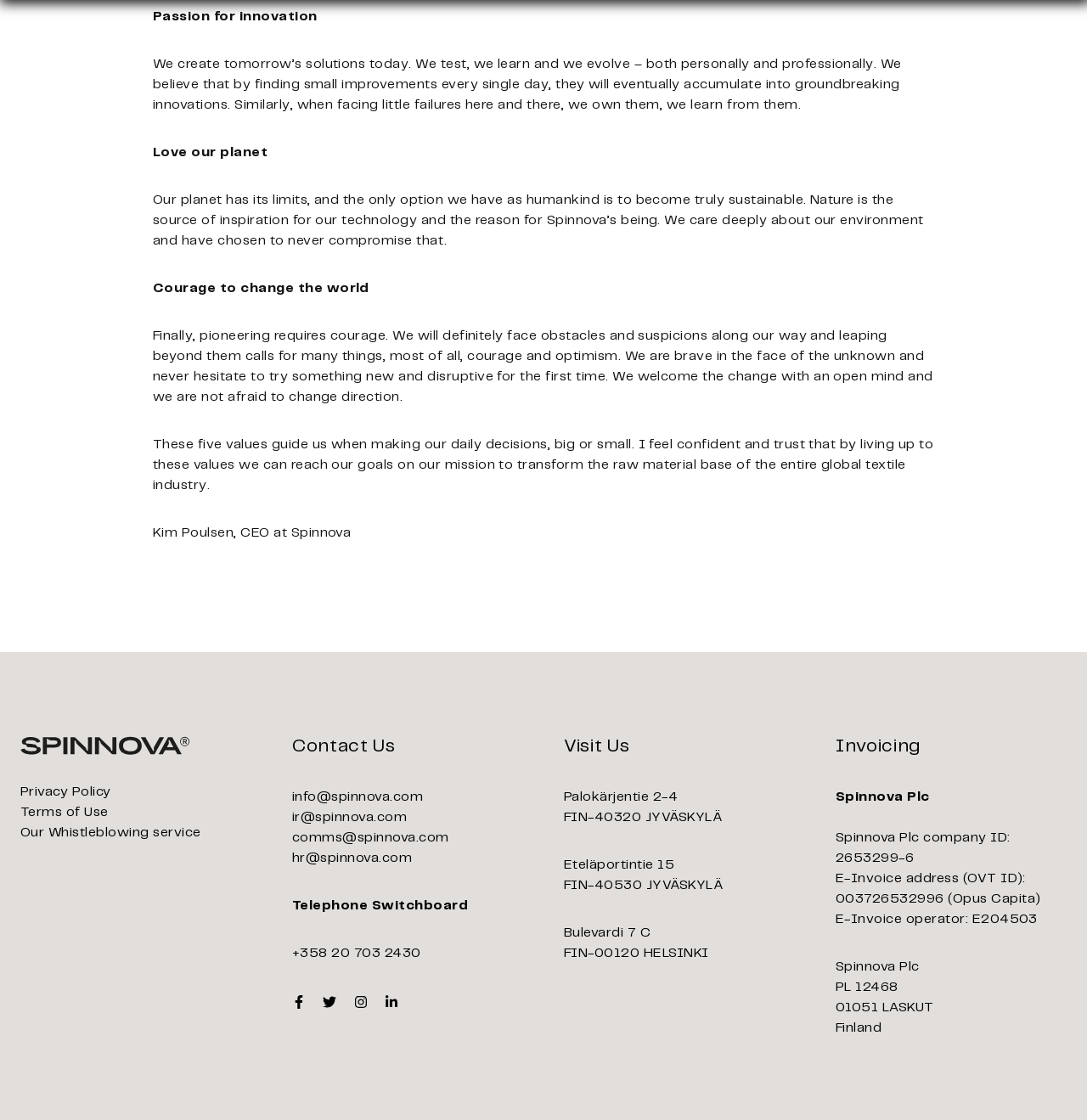Who is the CEO of Spinnova?
Using the image, elaborate on the answer with as much detail as possible.

The text mentions, 'Kim Poulsen, CEO at Spinnova' which indicates that Kim Poulsen is the CEO of Spinnova.